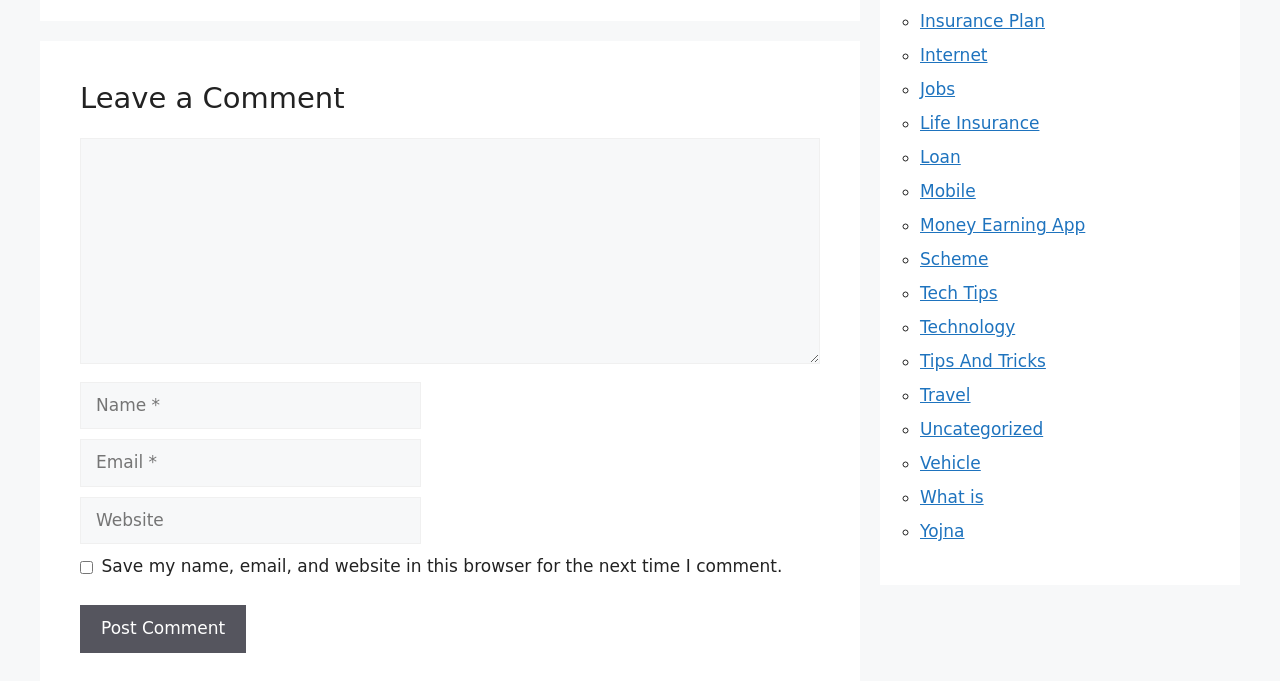Reply to the question with a brief word or phrase: How many links are listed on the webpage?

20